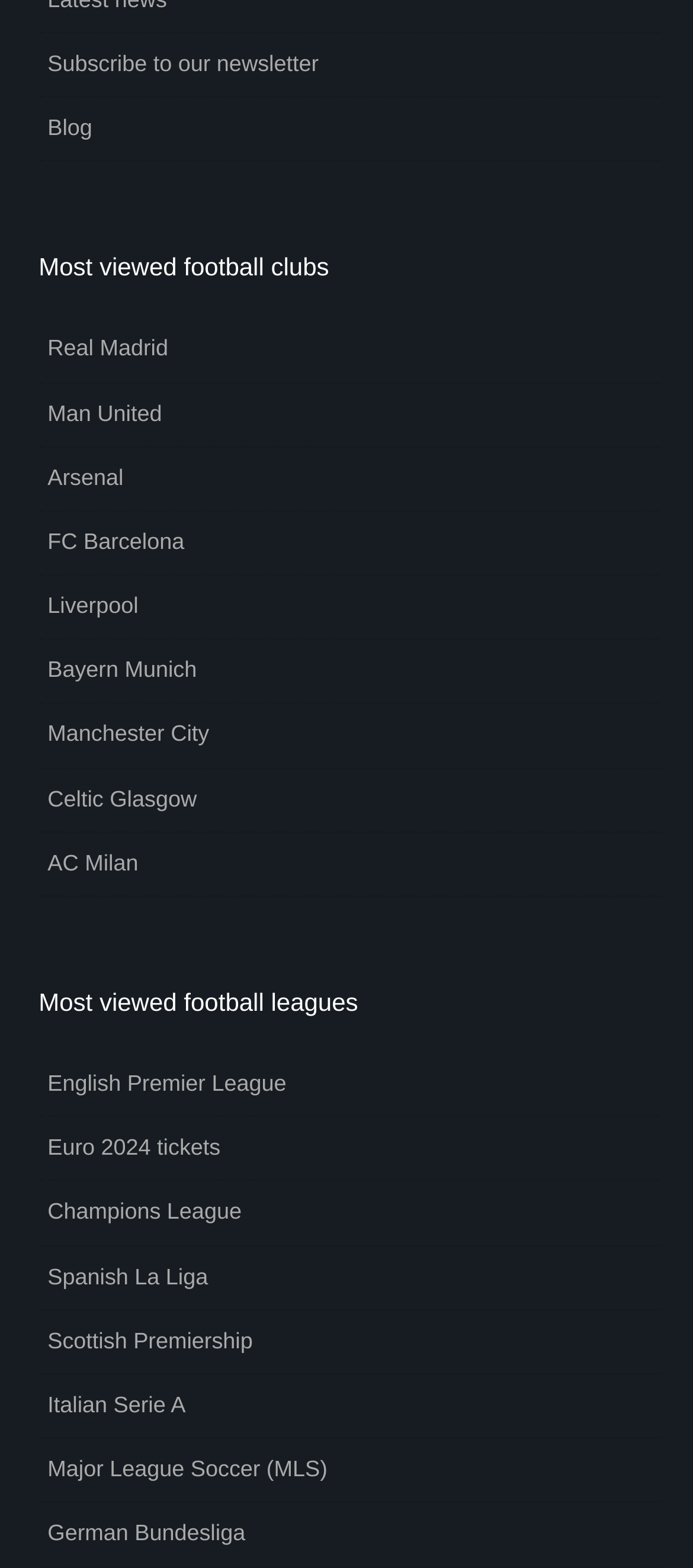Can you show the bounding box coordinates of the region to click on to complete the task described in the instruction: "View Real Madrid"?

[0.056, 0.203, 0.953, 0.244]